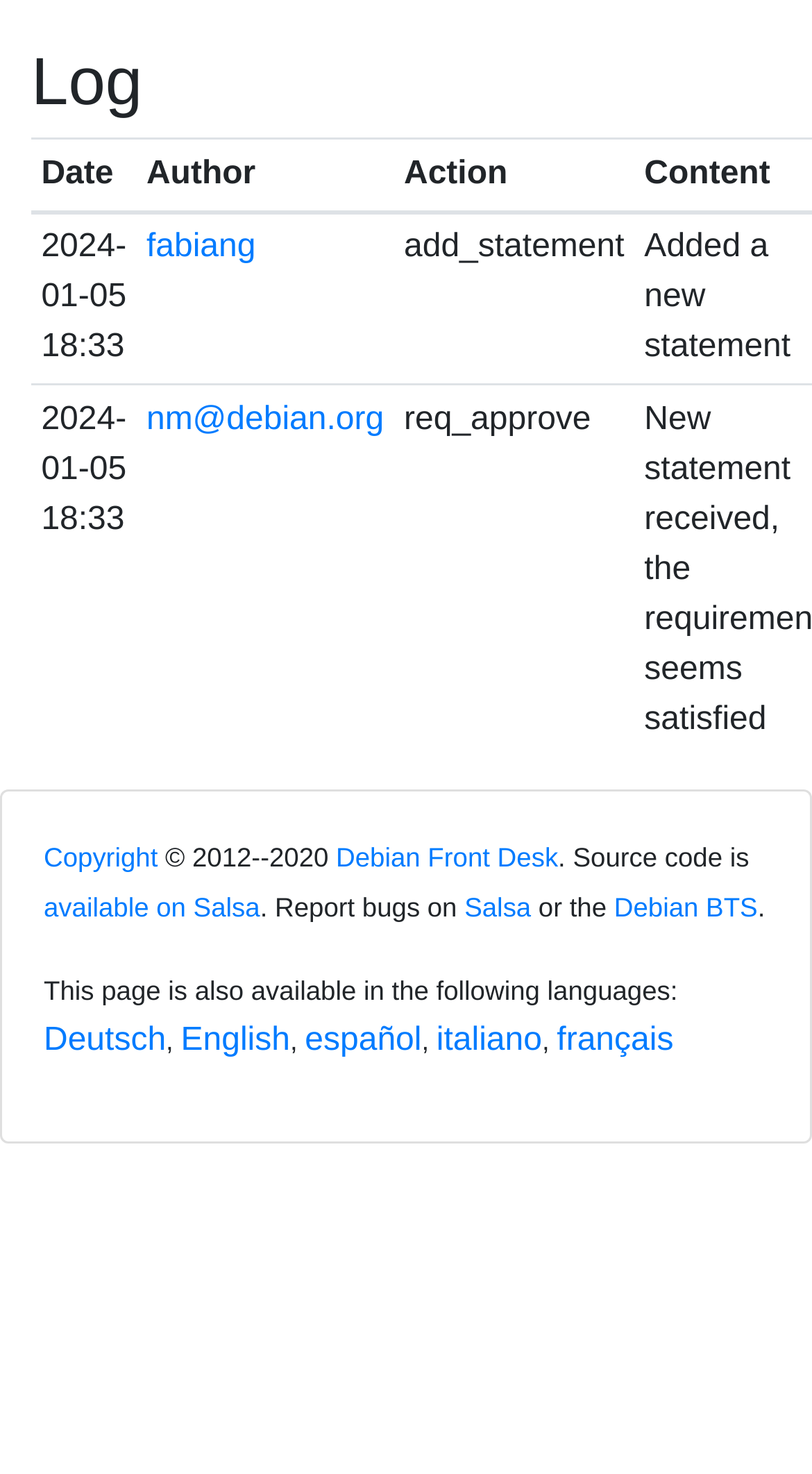Find the bounding box coordinates of the clickable element required to execute the following instruction: "View log details". Provide the coordinates as four float numbers between 0 and 1, i.e., [left, top, right, bottom].

[0.18, 0.156, 0.315, 0.18]